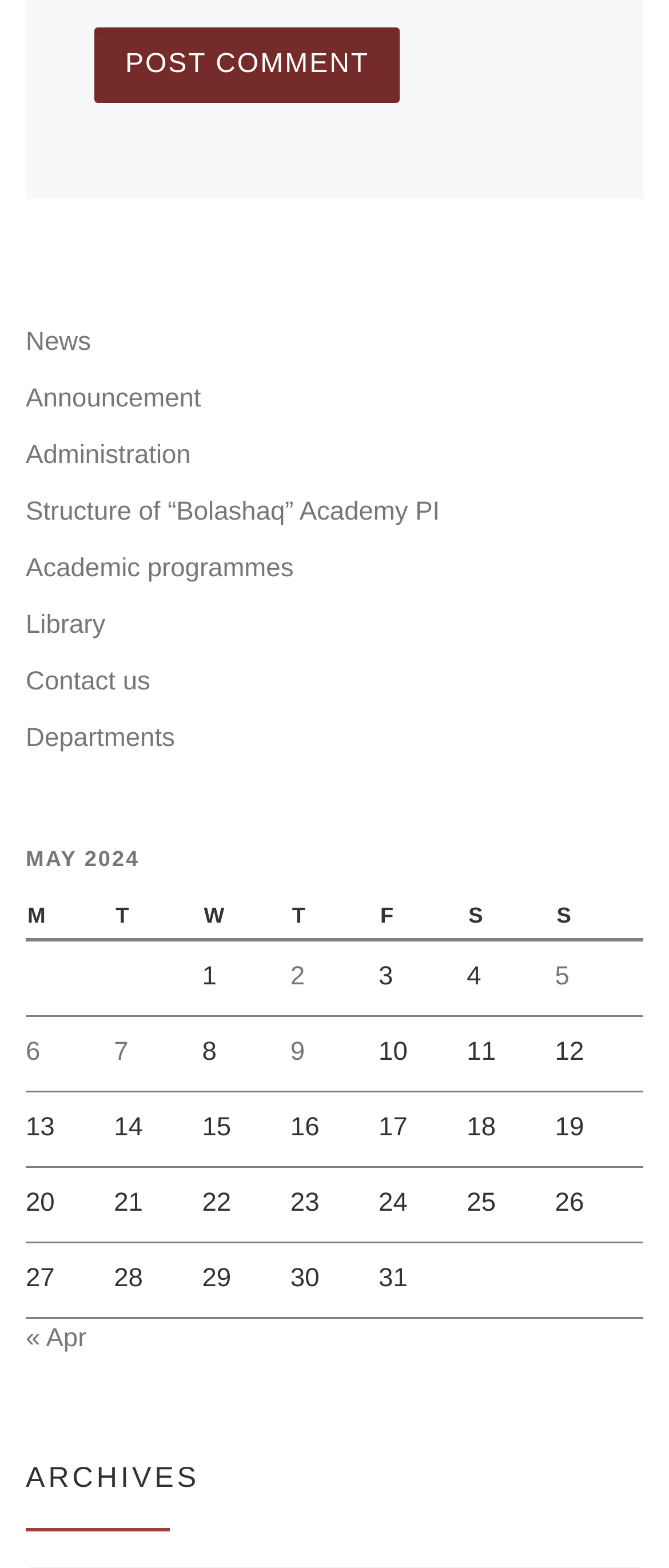Please identify the bounding box coordinates of the element's region that needs to be clicked to fulfill the following instruction: "Click 'Departments'". The bounding box coordinates should consist of four float numbers between 0 and 1, i.e., [left, top, right, bottom].

[0.038, 0.459, 0.261, 0.484]